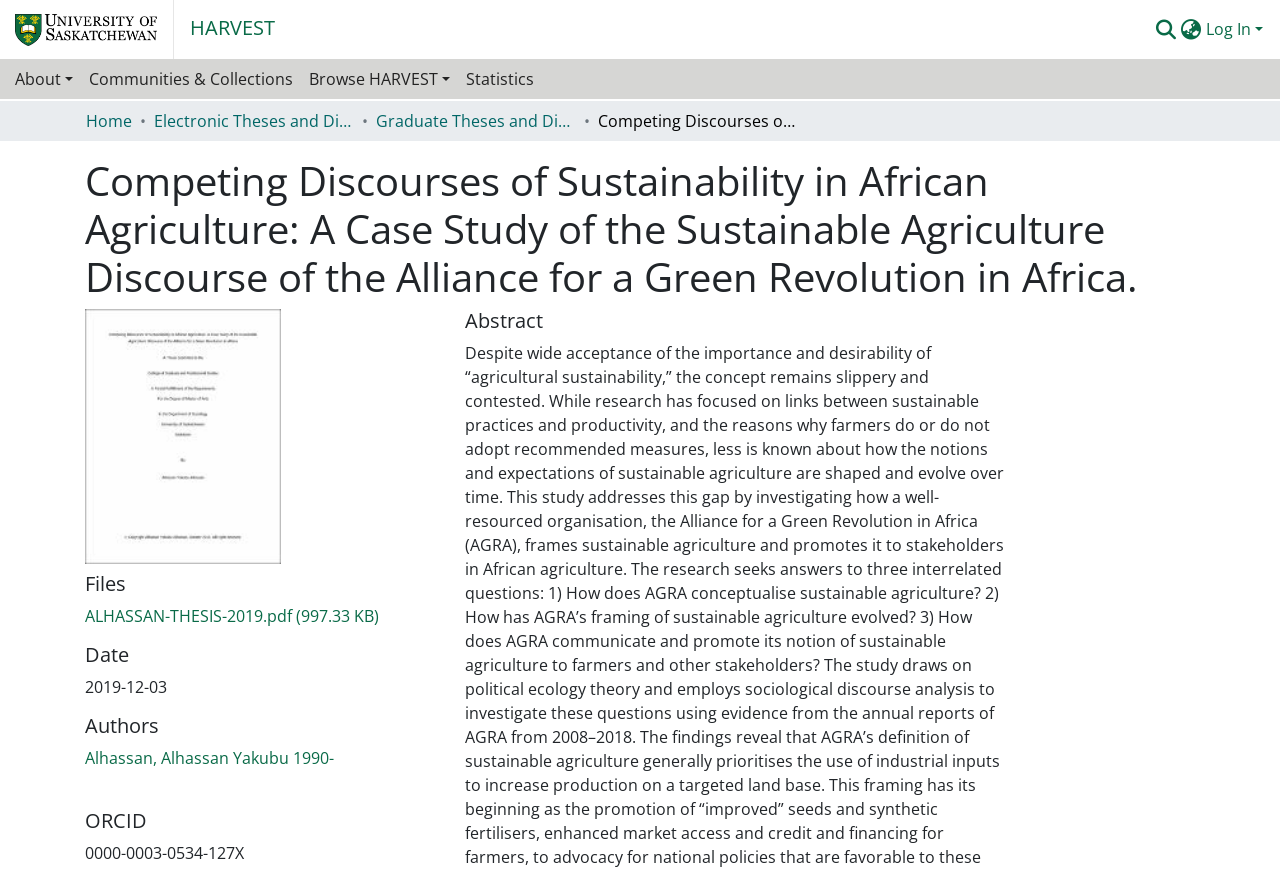Locate the bounding box coordinates of the area to click to fulfill this instruction: "Search for a keyword". The bounding box should be presented as four float numbers between 0 and 1, in the order [left, top, right, bottom].

[0.898, 0.011, 0.921, 0.054]